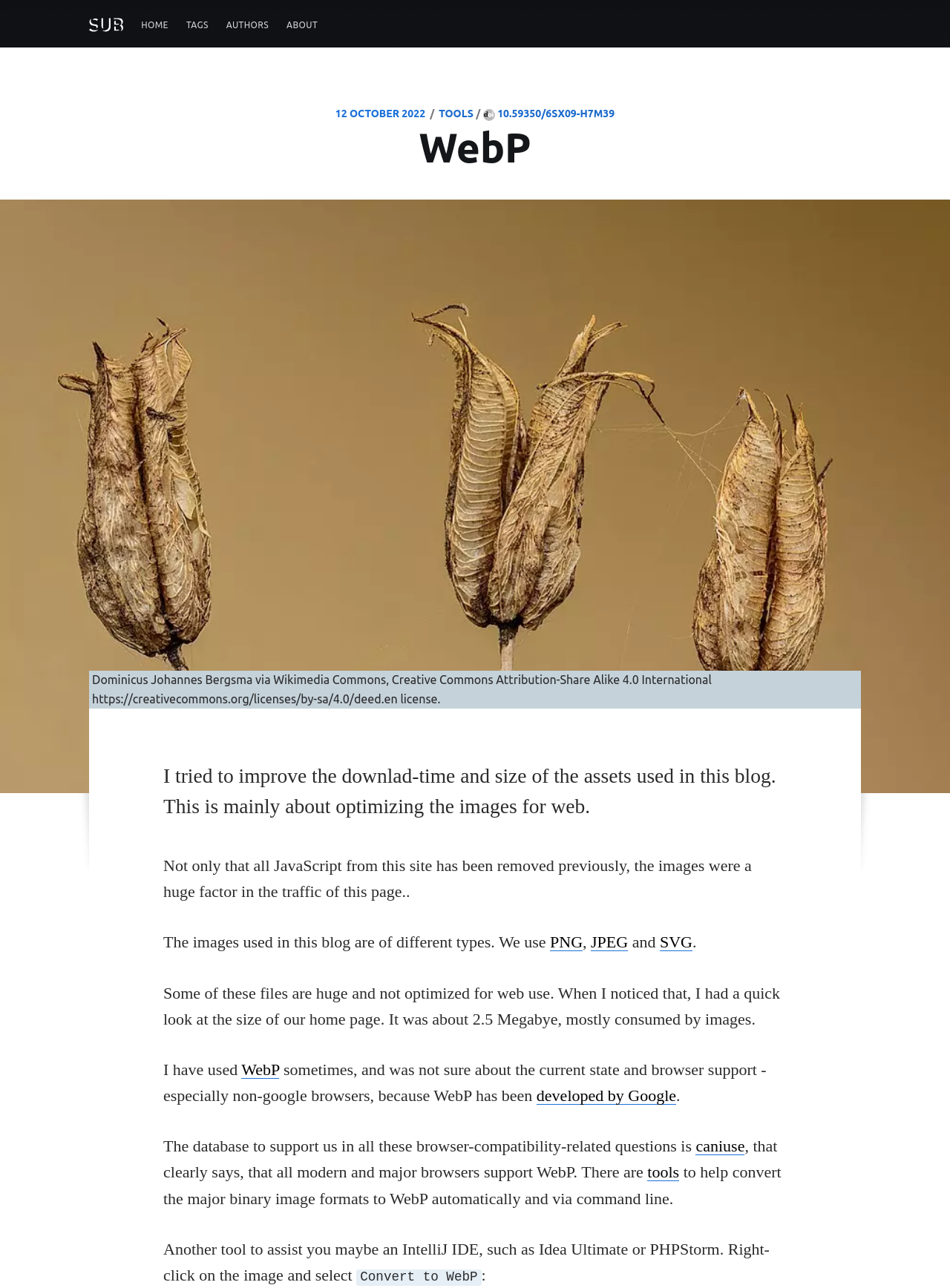With reference to the screenshot, provide a detailed response to the question below:
What is the format of the images used in the blog?

I found the formats of the images used in the blog by reading the static text elements that describe the types of images used, which mentions PNG, JPEG, and SVG as the formats used.